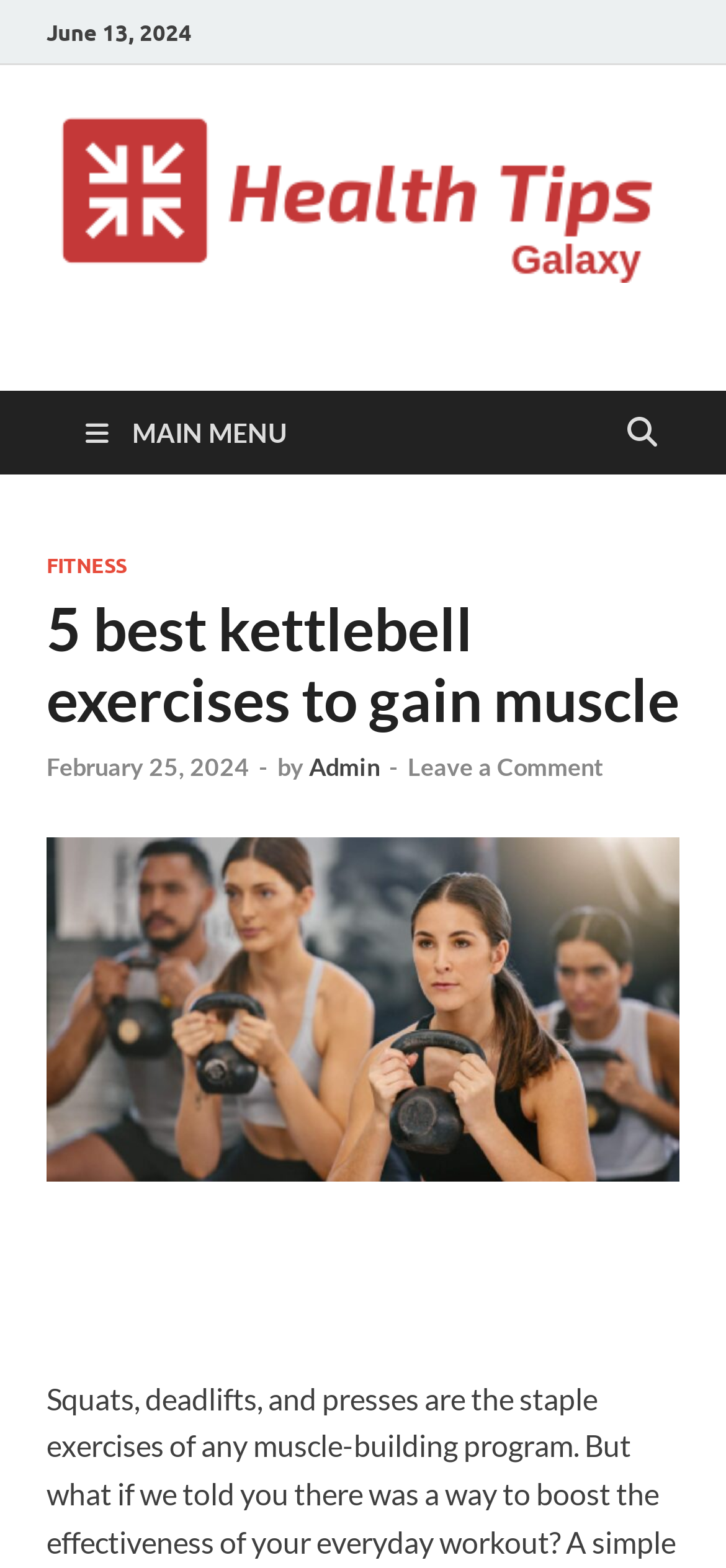Based on the element description "February 25, 2024", predict the bounding box coordinates of the UI element.

[0.064, 0.479, 0.344, 0.498]